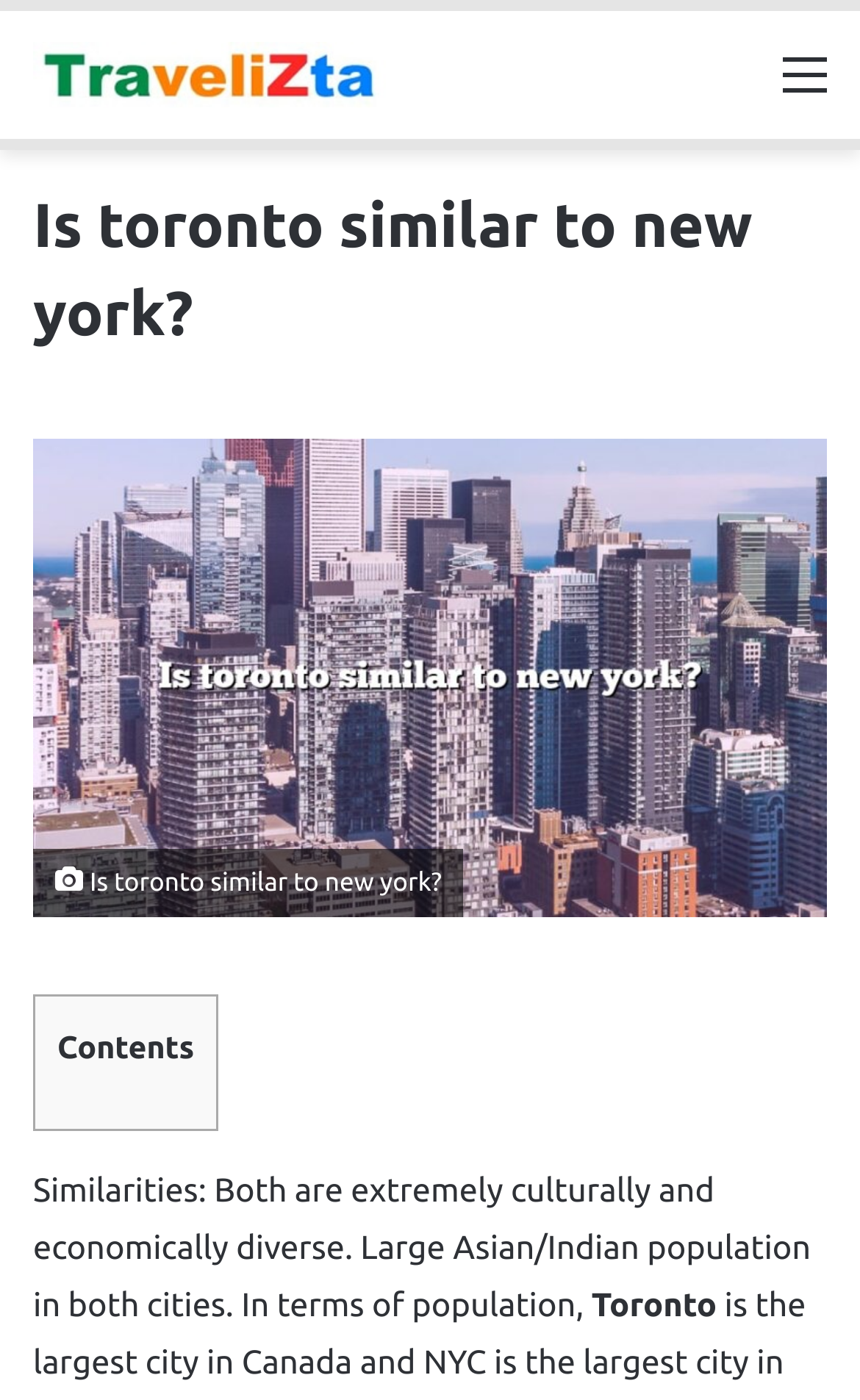What is the topic of the article?
Based on the image content, provide your answer in one word or a short phrase.

Is Toronto similar to New York?